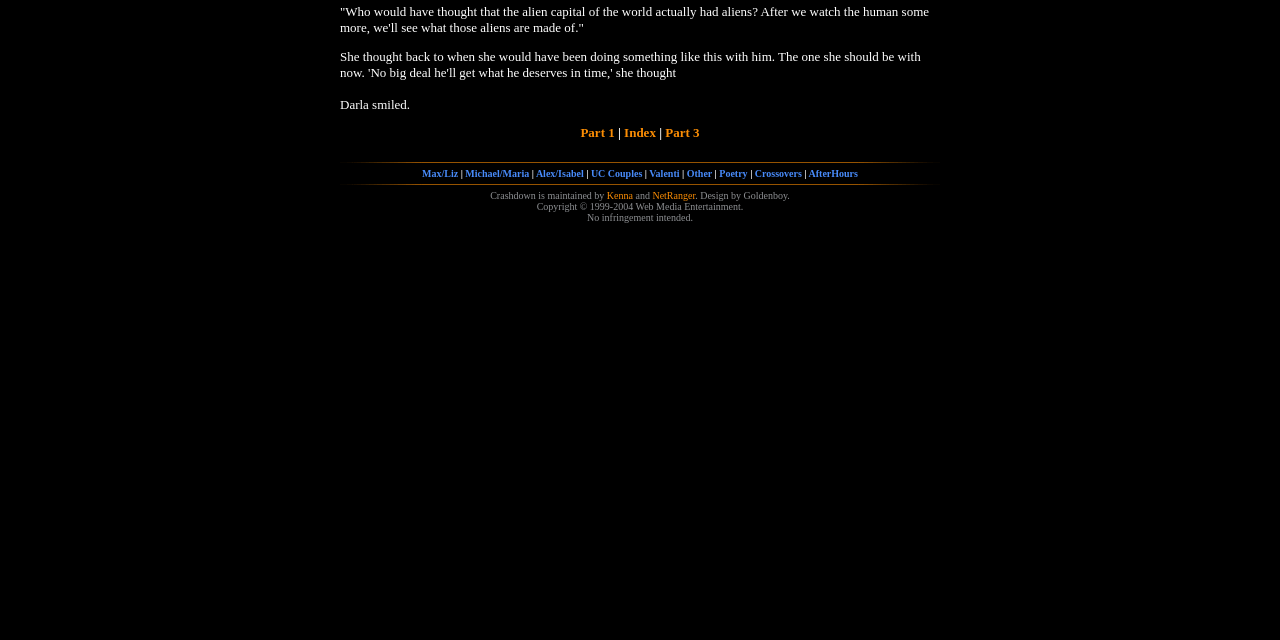Identify the bounding box coordinates for the UI element described as: "Alex/Isabel".

[0.419, 0.262, 0.456, 0.28]